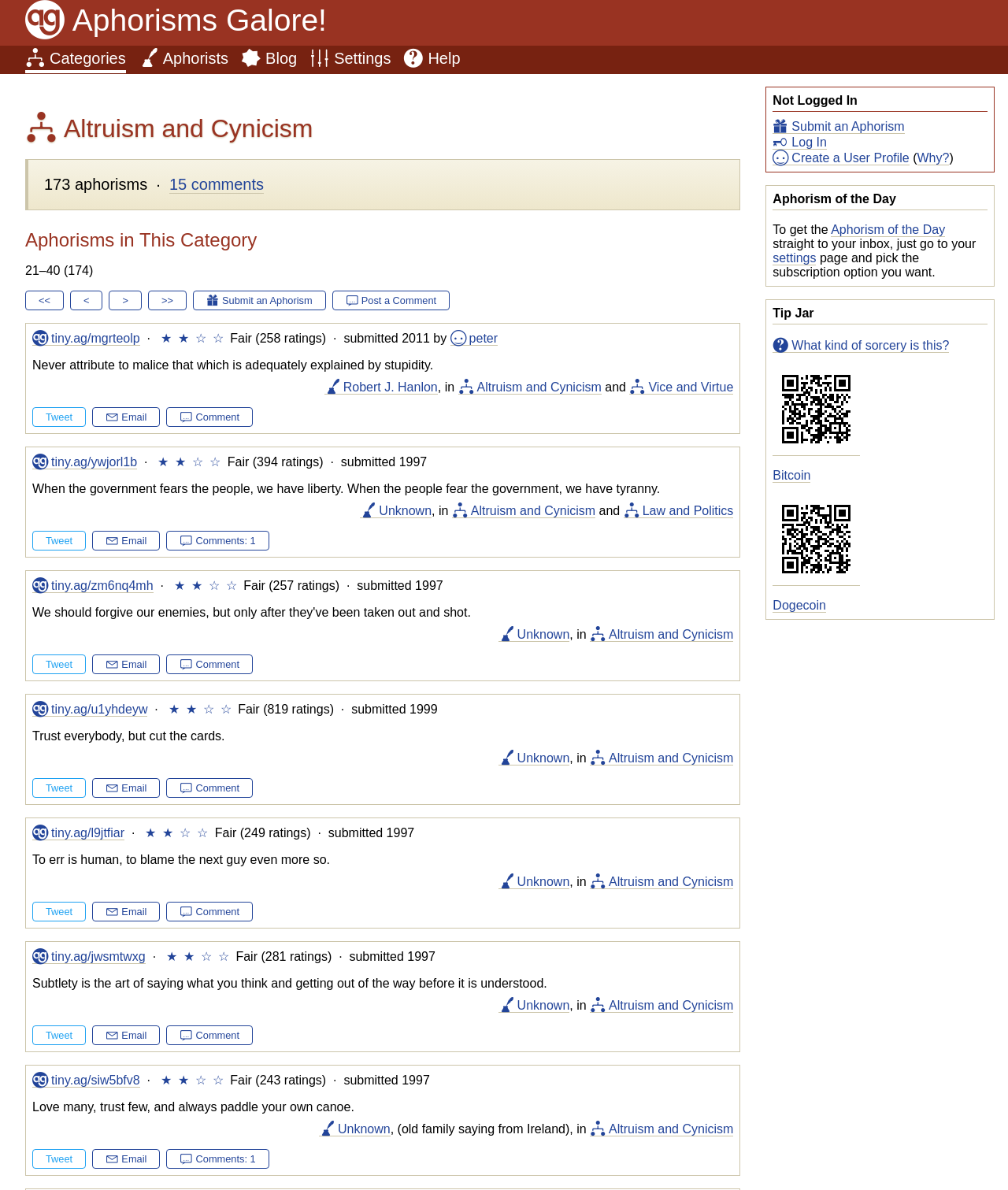Locate the bounding box of the UI element described by: "Post a Comment" in the given webpage screenshot.

[0.329, 0.244, 0.446, 0.261]